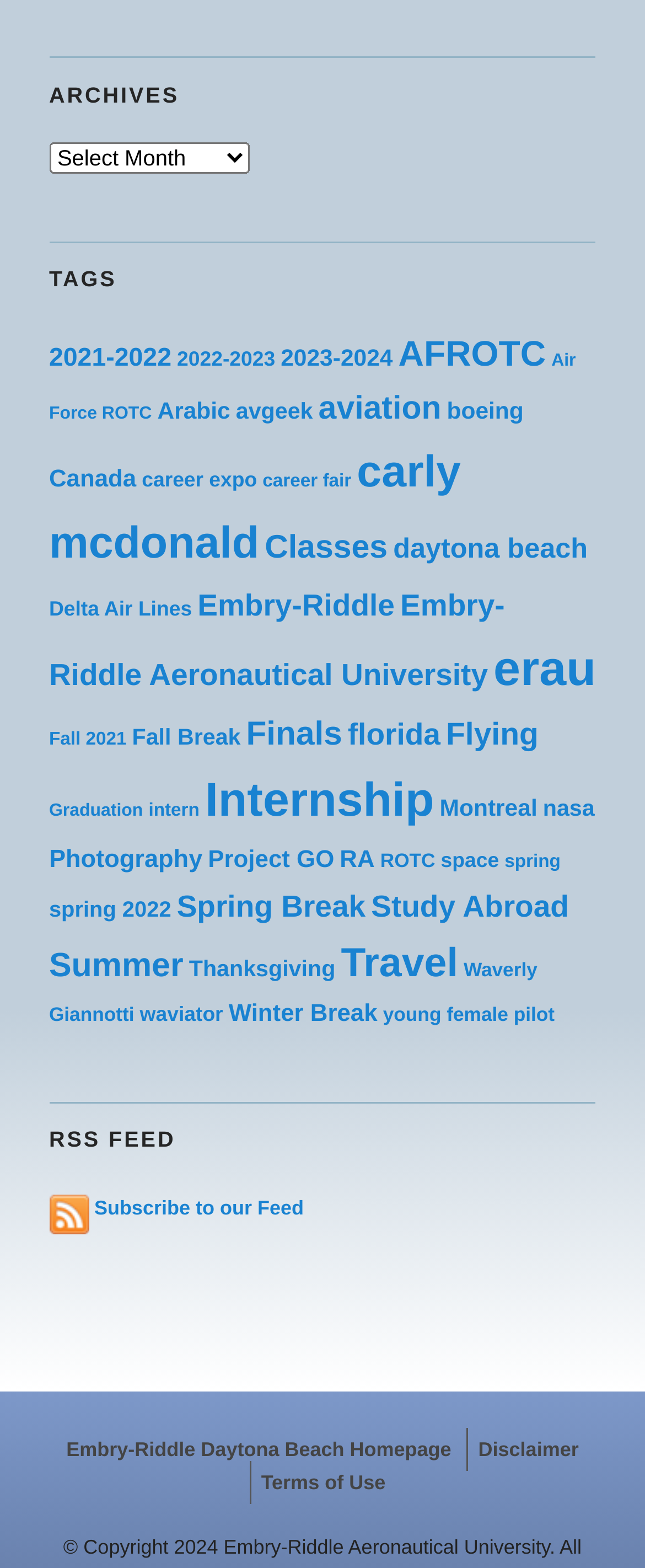Pinpoint the bounding box coordinates of the area that should be clicked to complete the following instruction: "Search for something". The coordinates must be given as four float numbers between 0 and 1, i.e., [left, top, right, bottom].

None